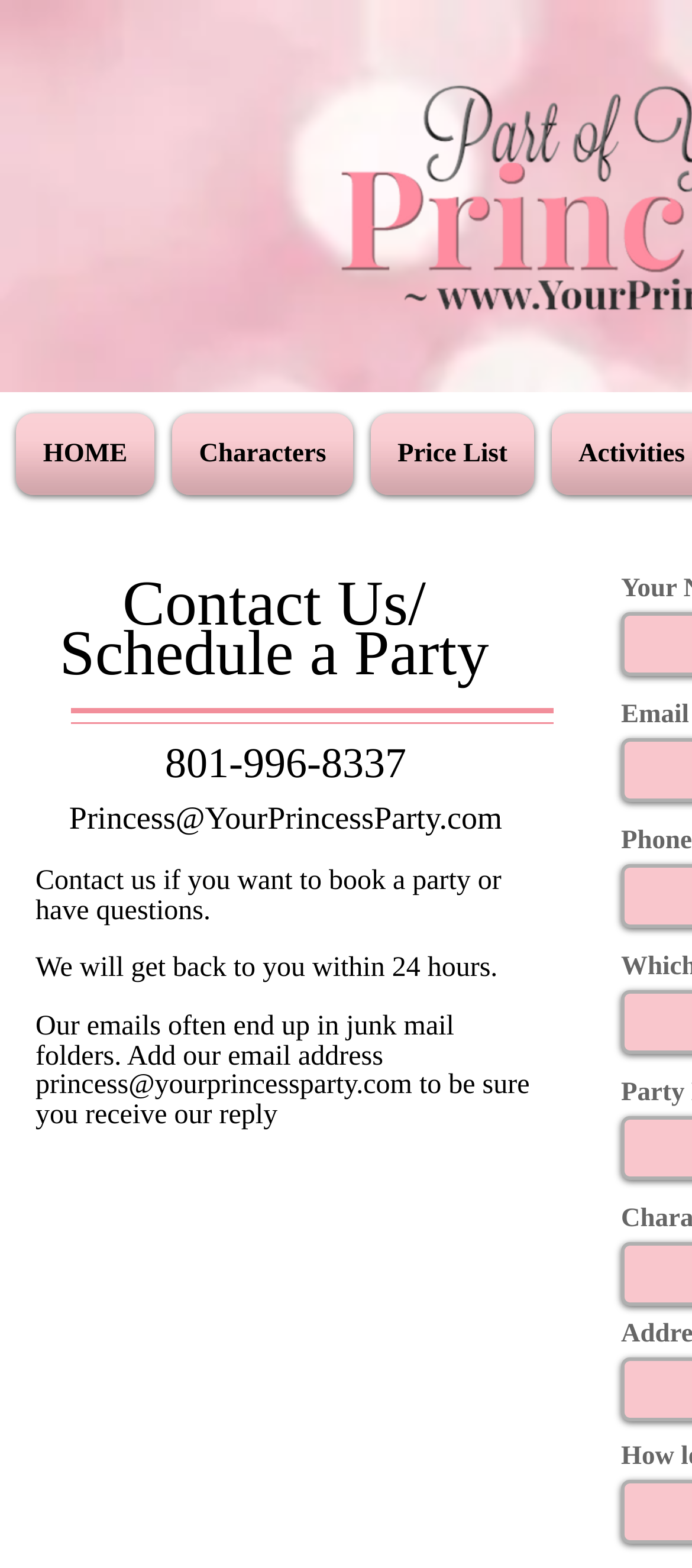Provide a one-word or one-phrase answer to the question:
What is the phone number to contact?

801-996-8337